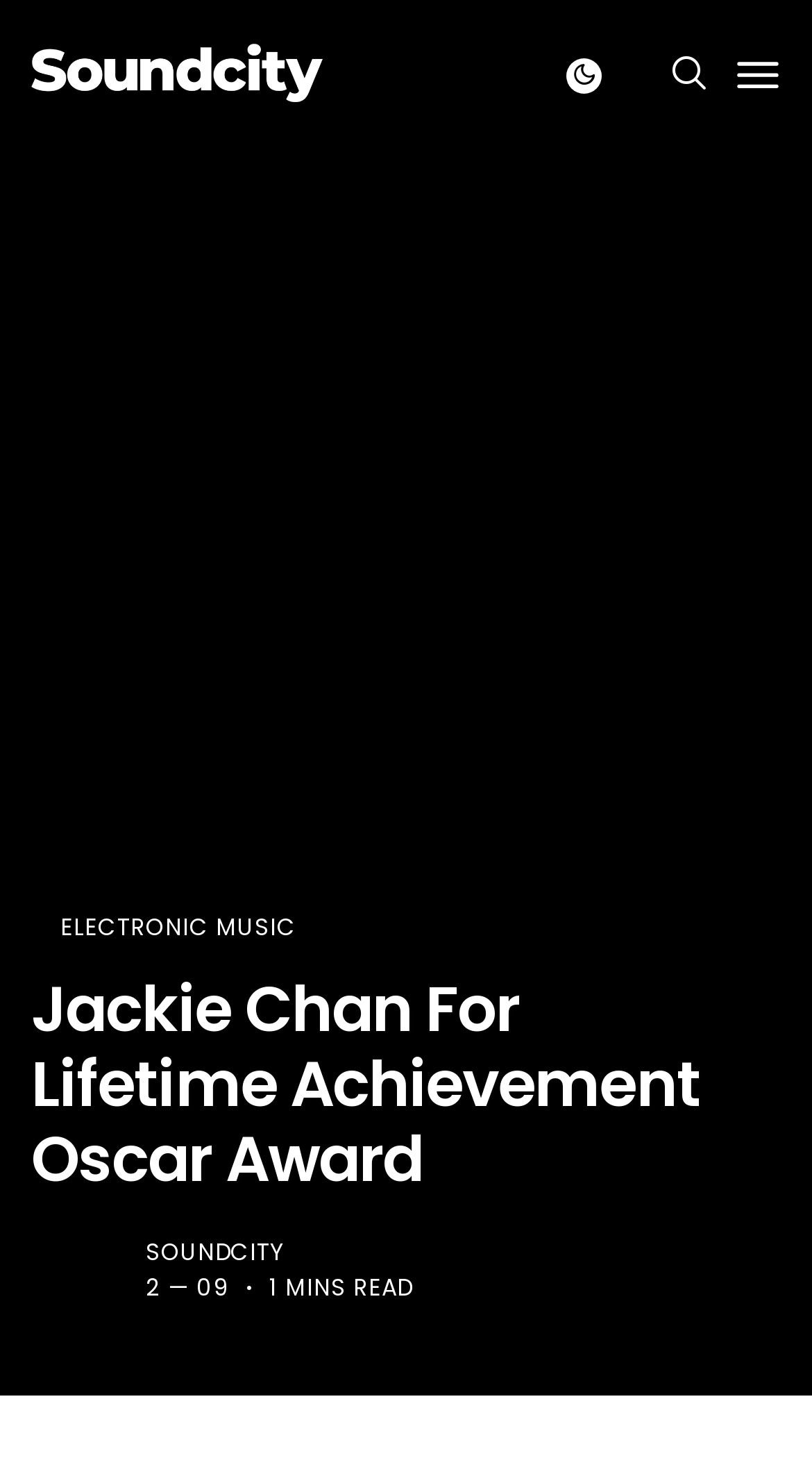Please give a succinct answer using a single word or phrase:
How long does it take to read the article?

1 MINS READ